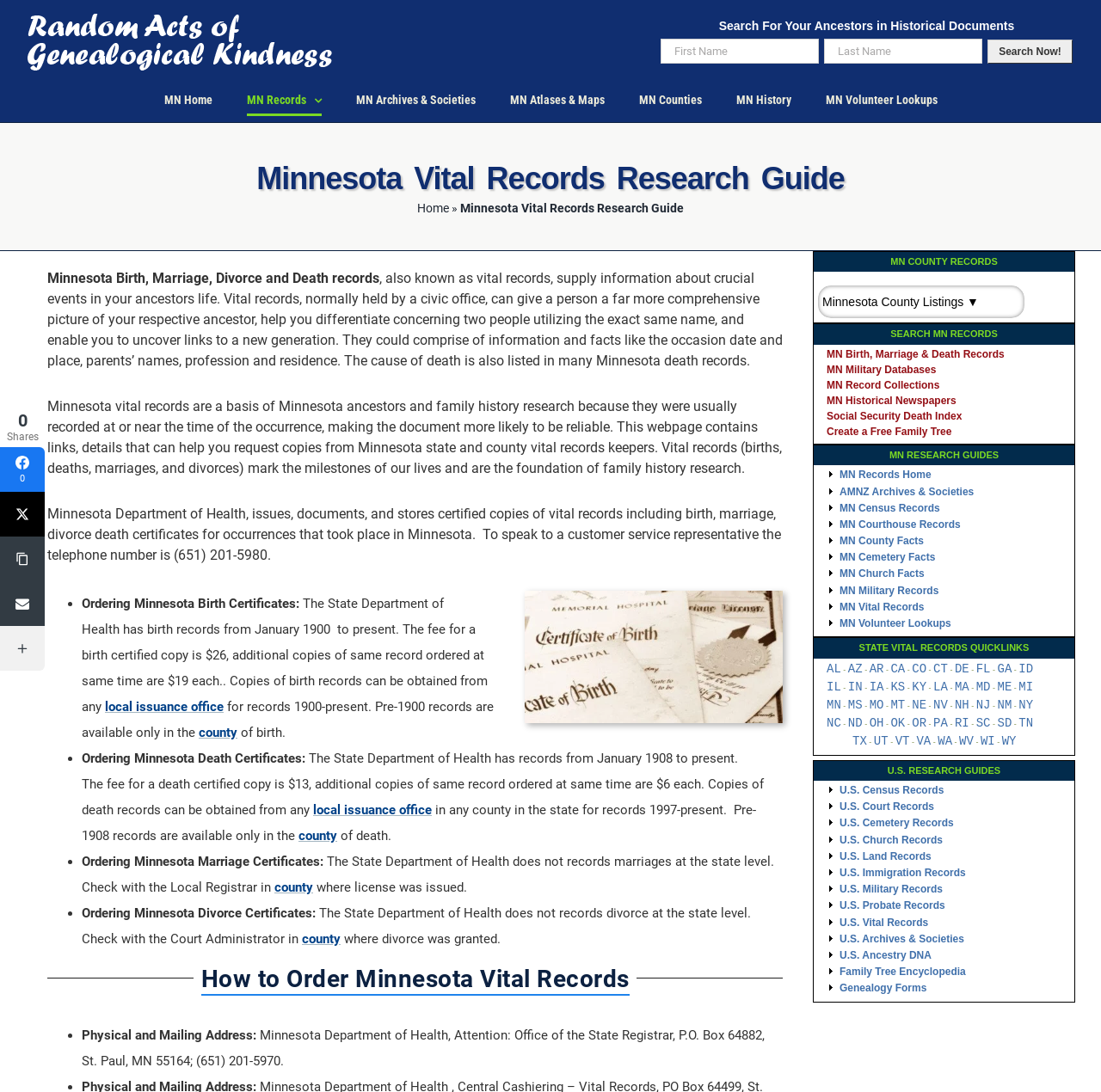Pinpoint the bounding box coordinates of the clickable element to carry out the following instruction: "Search for your ancestors in historical documents."

[0.598, 0.004, 0.977, 0.071]